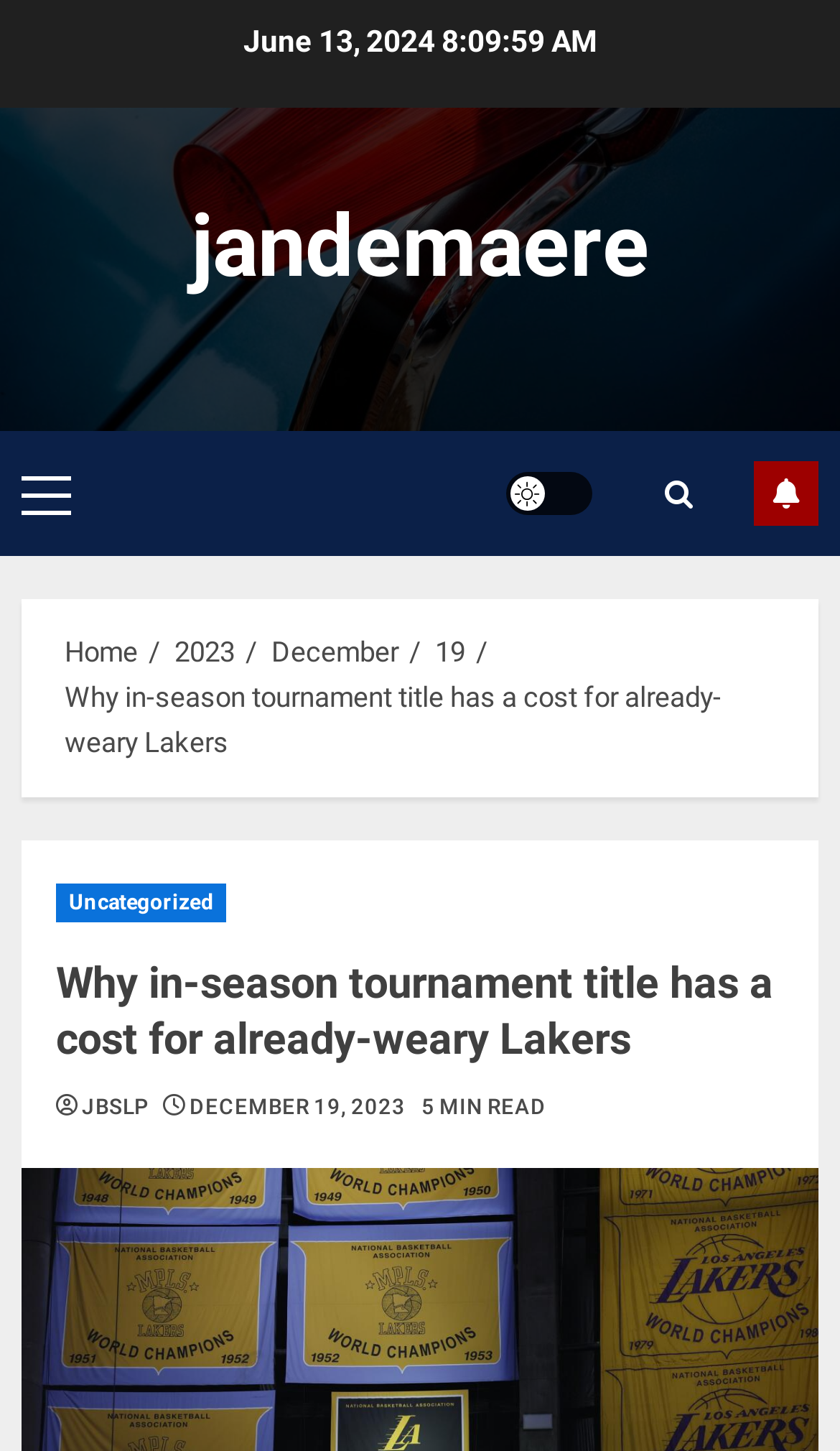Can you give a detailed response to the following question using the information from the image? What is the primary menu item?

I found the primary menu item by looking at the top navigation section, where it says 'Primary Menu' in a link element.